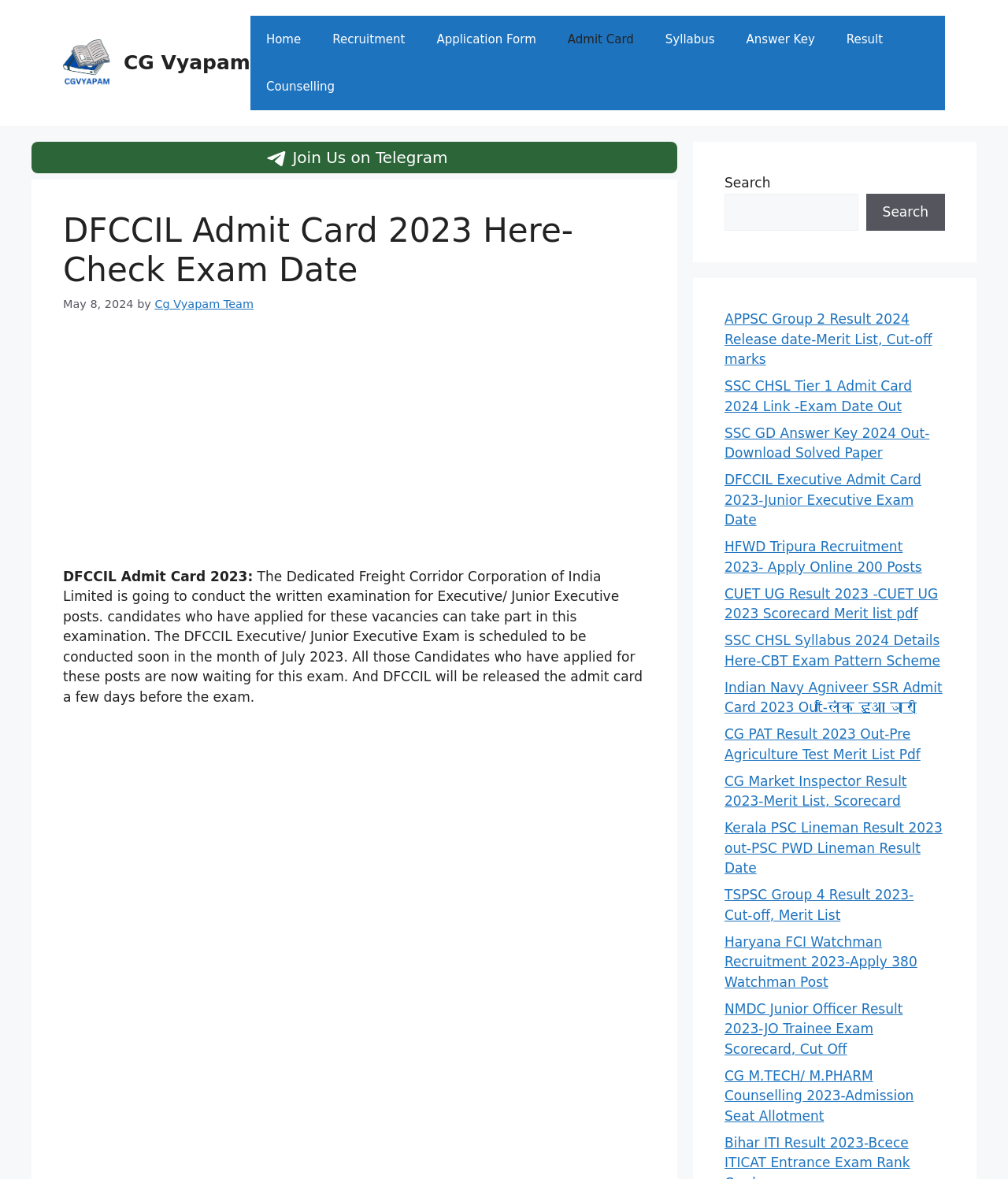Deliver a detailed narrative of the webpage's visual and textual elements.

This webpage is about the DFCCIL Admit Card 2023, providing information on the exam date and how to download the hall ticket. At the top, there is a banner with a link to "CG Vyapam" and an image of the same. Below the banner, there is a navigation menu with links to various sections of the website, including "Home", "Recruitment", "Application Form", "Admit Card", "Syllabus", "Answer Key", "Result", and "Counselling".

On the left side of the page, there is a section with a heading "DFCCIL Admit Card 2023 Here-Check Exam Date" and a subheading "The Dedicated Freight Corridor Corporation of India Limited is going to conduct the written examination for Executive/ Junior Executive posts." This section provides information about the upcoming exam, including the exam date and the release of the admit card.

Below this section, there are two advertisements in the form of iframes. On the right side of the page, there is a search bar with a search button. Below the search bar, there are several links to other articles related to government job exams and results, including APPSC Group 2 Result 2024, SSC CHSL Tier 1 Admit Card 2024, and others.

At the bottom of the page, there is a complementary section with more links to other articles. Overall, the webpage provides information about the DFCCIL Admit Card 2023 and other related government job exams and results.